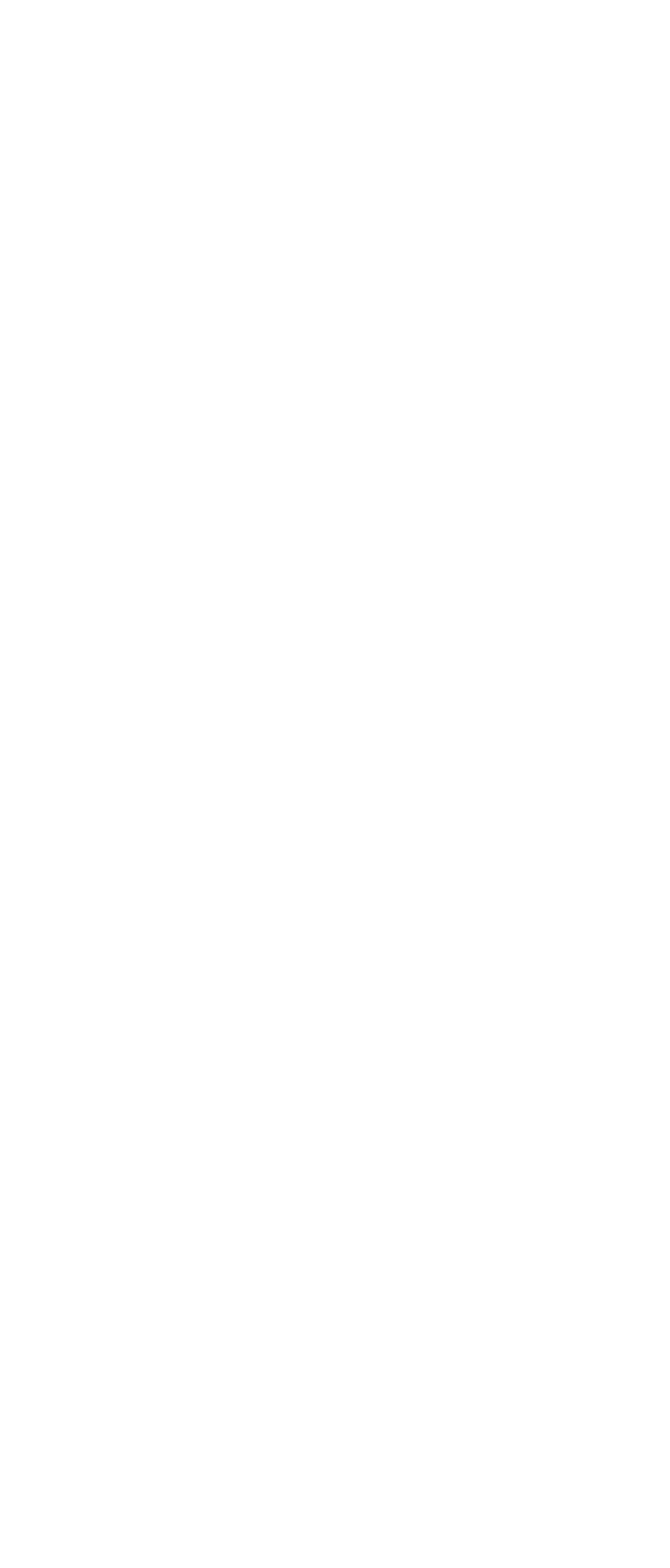Please answer the following question using a single word or phrase: What is the maximum value for the spinbutton?

0